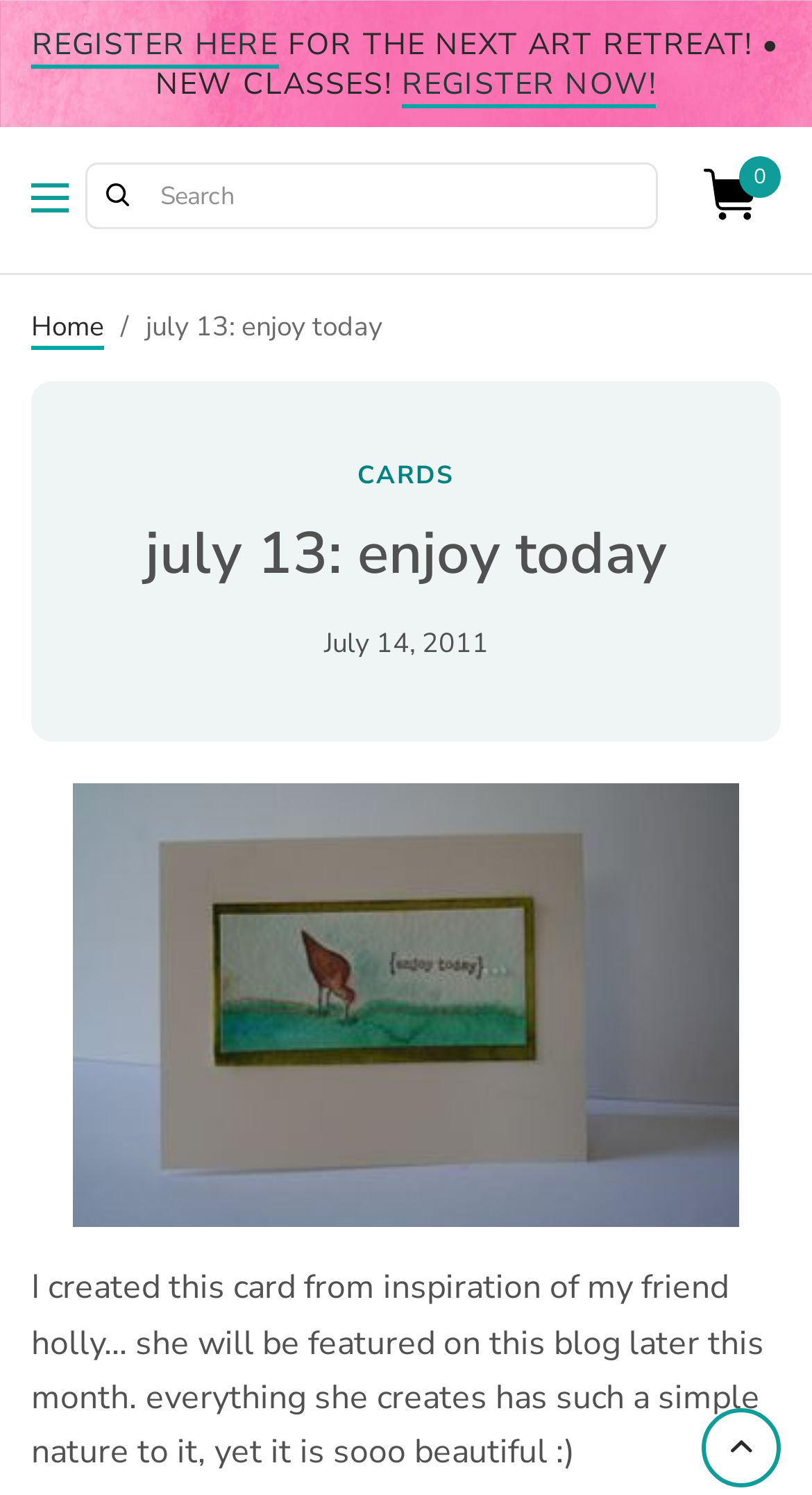Provide an in-depth caption for the webpage.

The webpage appears to be a blog post from the "Creative Chick" blog, specifically from July 13. At the top, there is a complementary section that spans the entire width of the page, containing a link to "REGISTER HERE" and a static text "FOR THE NEXT ART RETREAT! • NEW CLASSES!" followed by another link to "REGISTER NOW!".

Below this section, there is a search bar that takes up most of the width of the page, consisting of a textbox with a placeholder text "Search" and a button. To the right of the search bar, there is a small image and a static text "0".

On the left side of the page, there is a navigation menu with a link to "Home" and a static text "/". Below this menu, there is a header section that spans most of the width of the page, containing a heading "july 13: enjoy today" and a link to "CARDS".

Below the header, there is a static text "July 14, 2011" followed by a link to an image "IMG_0066", which takes up most of the width of the page. Below the image, there is a static text that describes the inspiration behind the creation of the card, mentioning a friend named Holly who will be featured on the blog later in the month.